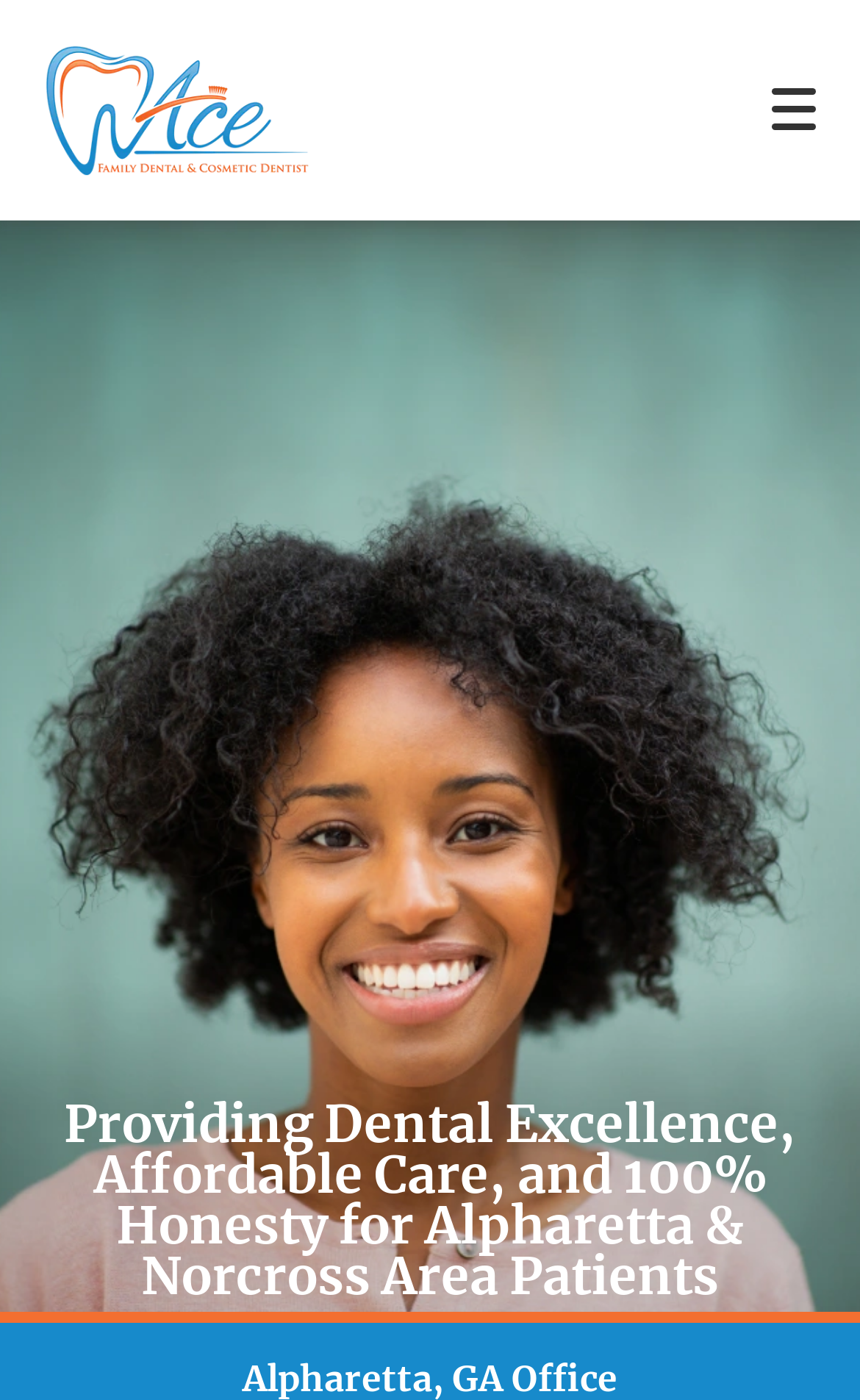Identify the bounding box coordinates of the clickable region necessary to fulfill the following instruction: "Call our office". The bounding box coordinates should be four float numbers between 0 and 1, i.e., [left, top, right, bottom].

[0.599, 0.789, 0.75, 0.894]